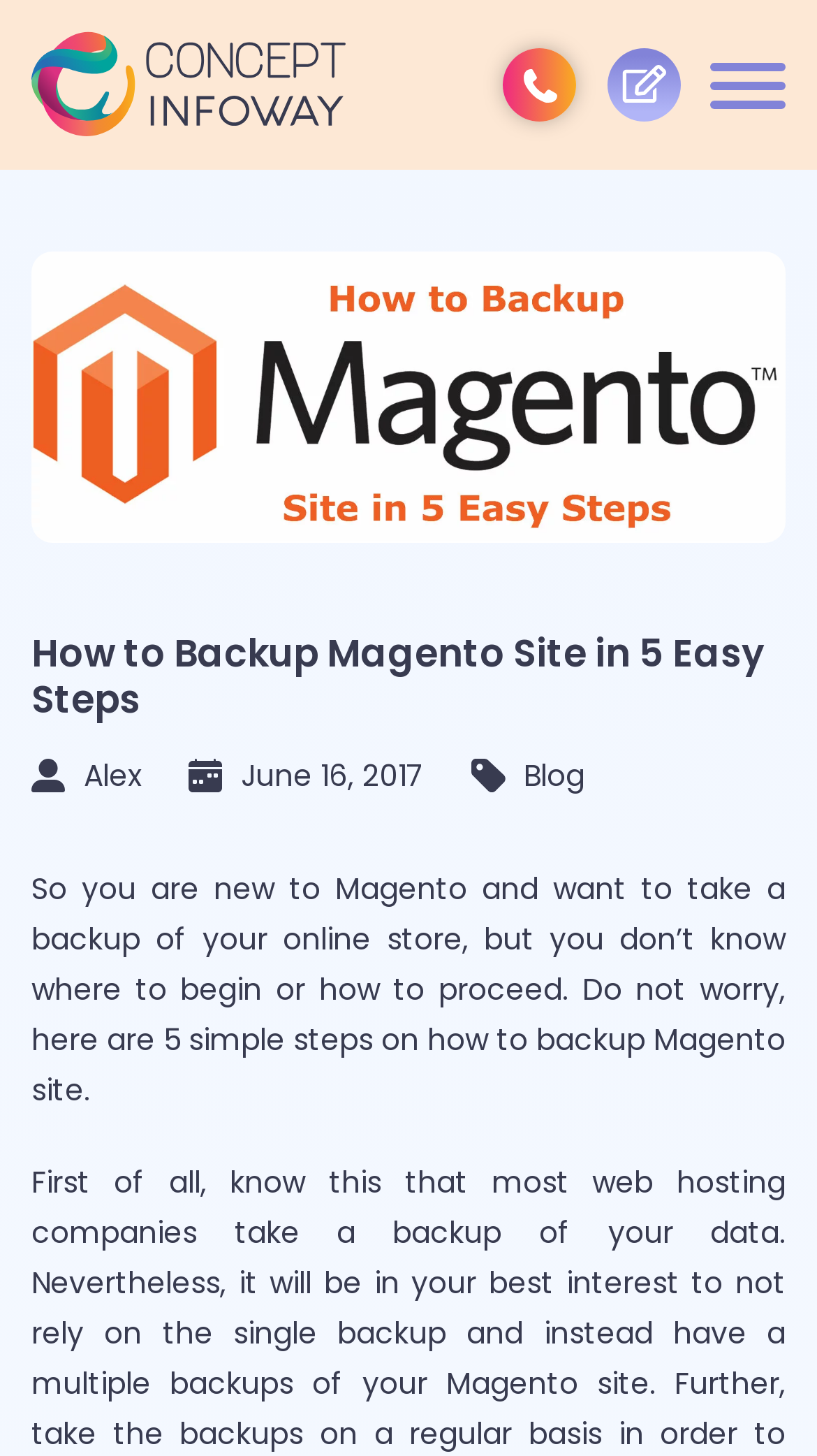Explain in detail what you observe on this webpage.

The webpage is about backing up a Magento site, with a focus on providing a 5-step guide for beginners. At the top left corner, there is a logo of Concept Infoway, an offshore software development company in India, which is accompanied by a link to their website. 

Below the logo, there is a large image that spans across the top of the page, with a heading that reads "How to Backup Magento Site in 5 Easy Steps" positioned on top of it. 

On the top right corner, there are two links: "Contact Us" and a close button labeled "X". 

Under the image, there is a section with the author's name, "Alex", and the date "June 16, 2017". Next to this section, there is a link to the "Blog" page. 

The main content of the page is a paragraph that summarizes the purpose of the article, which is to provide a simple guide for new Magento users to backup their online store. This paragraph is positioned below the author and date section. 

Finally, at the bottom of the page, there is a phone number "+1 832 290 9522" that is clickable.